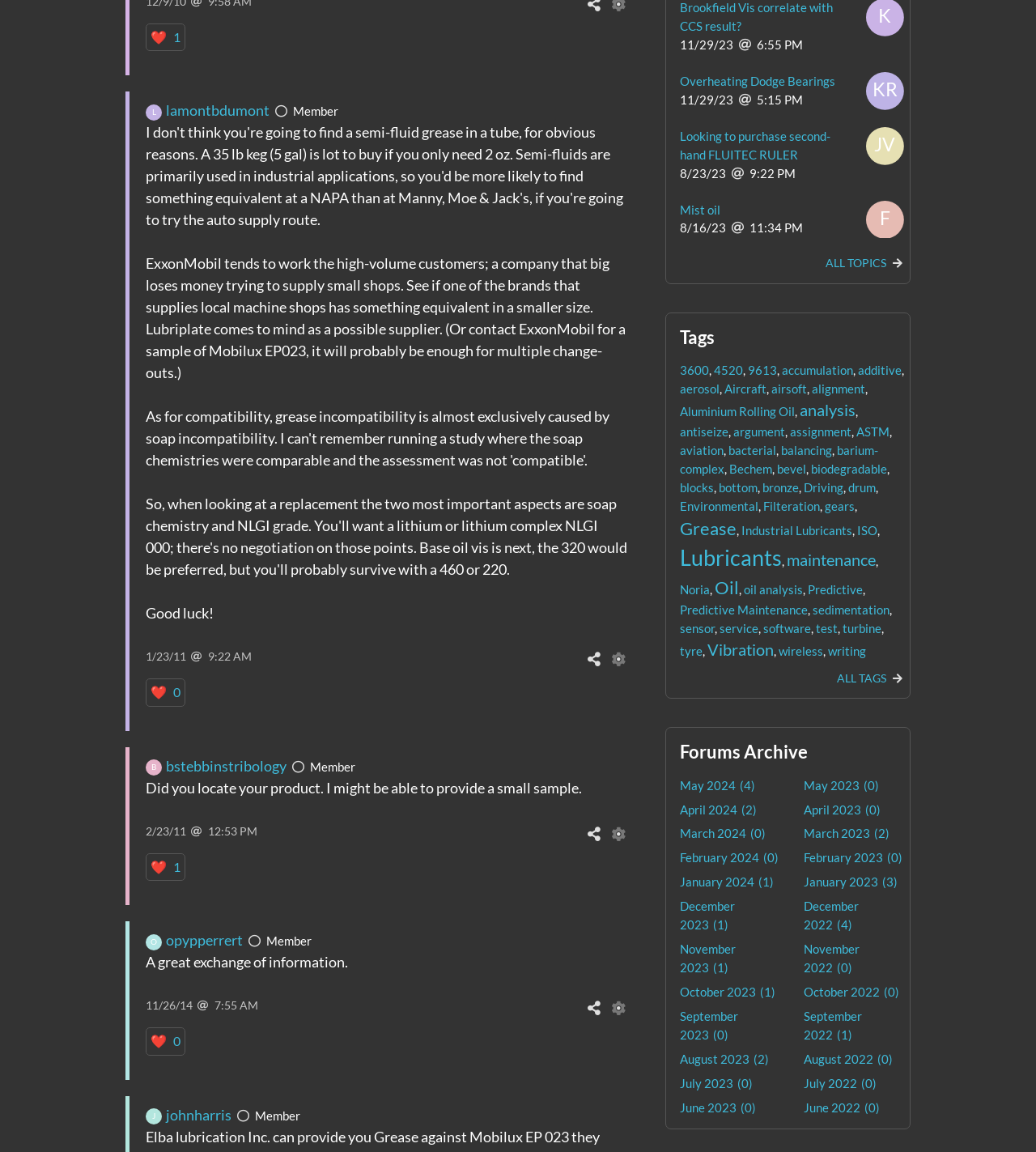Reply to the question below using a single word or brief phrase:
How many links are in the first article?

5